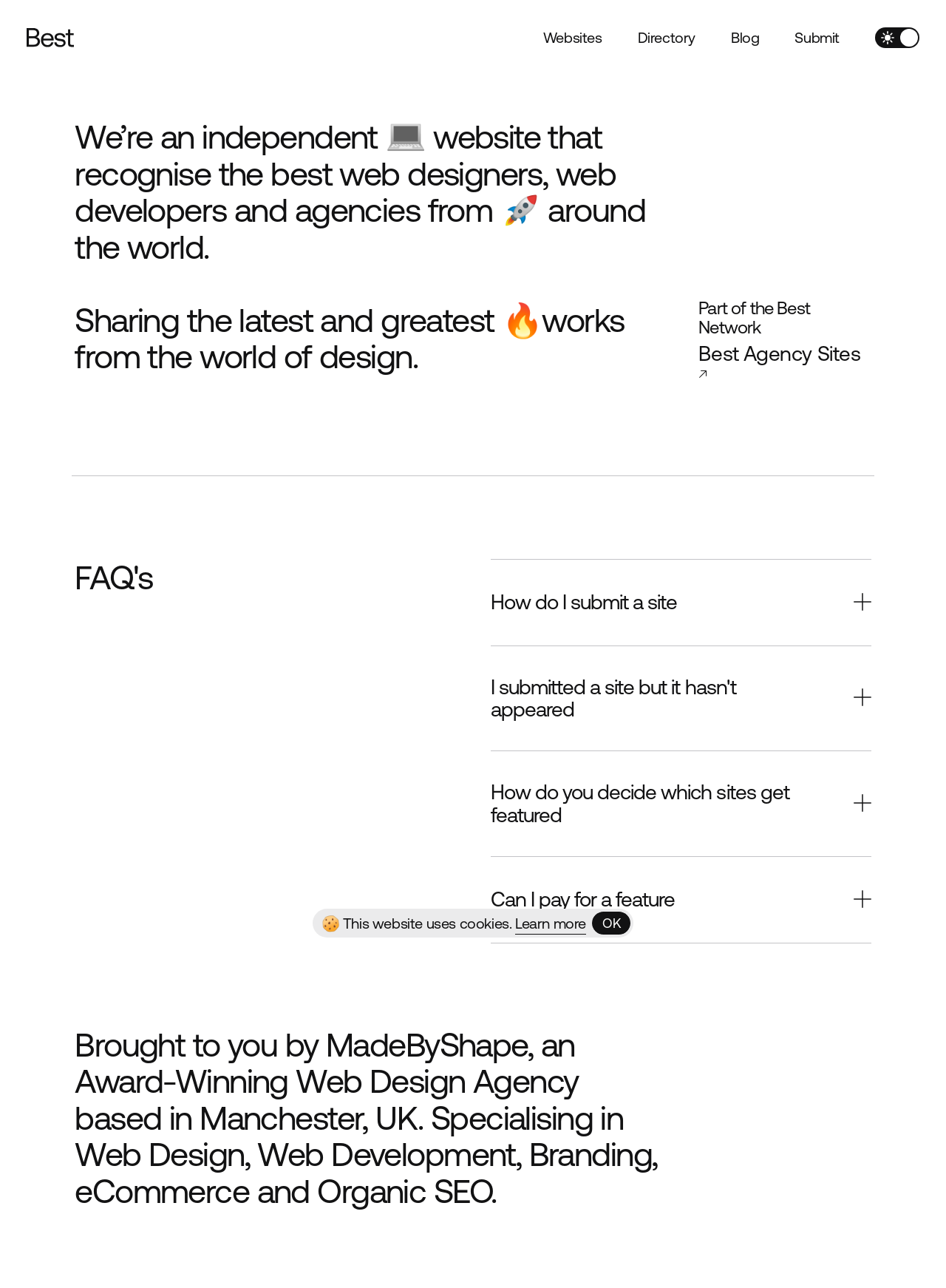Use a single word or phrase to answer the question:
What is the purpose of this website?

Showcasing agency websites